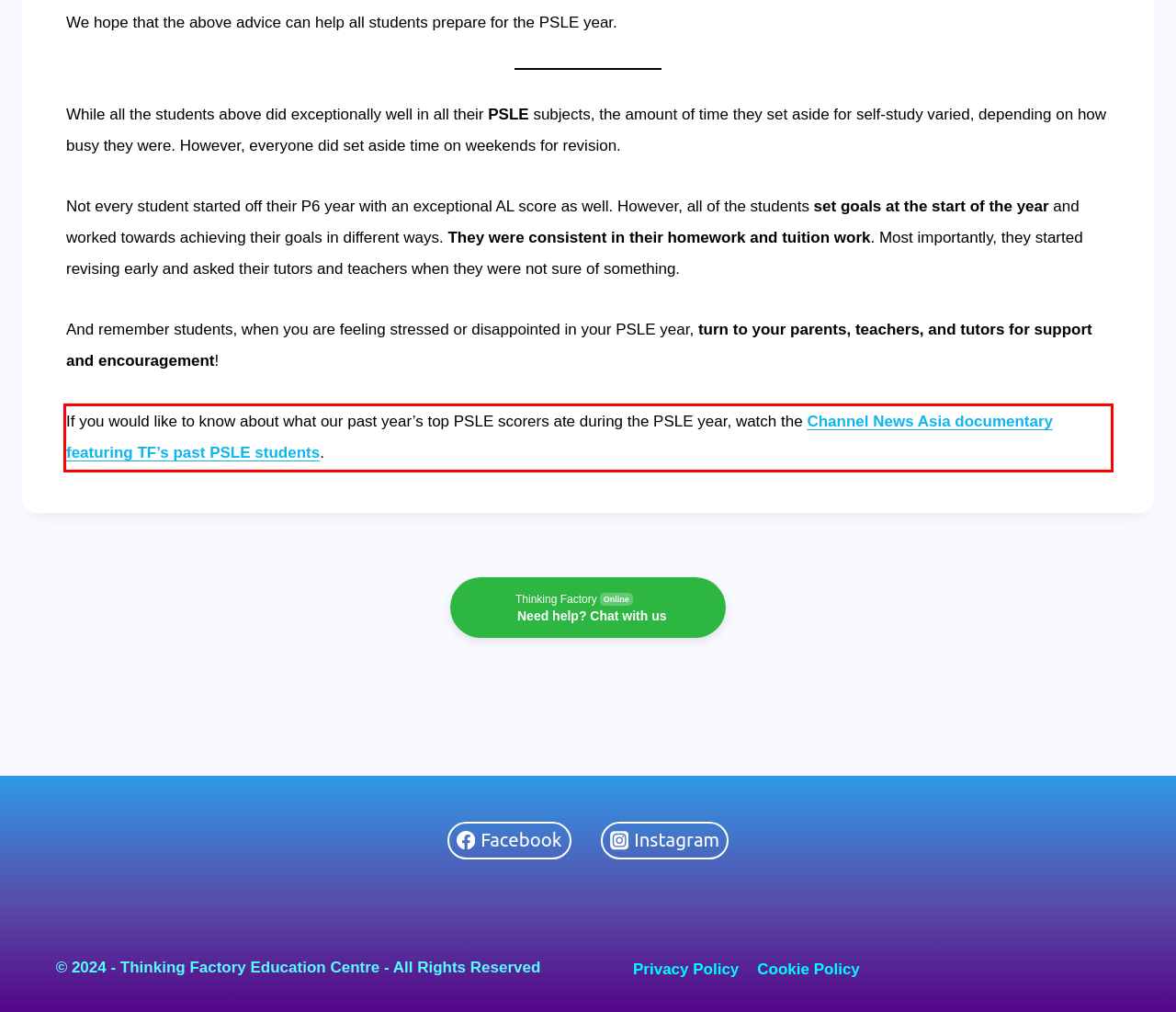Please perform OCR on the text content within the red bounding box that is highlighted in the provided webpage screenshot.

If you would like to know about what our past year’s top PSLE scorers ate during the PSLE year, watch the Channel News Asia documentary featuring TF’s past PSLE students.